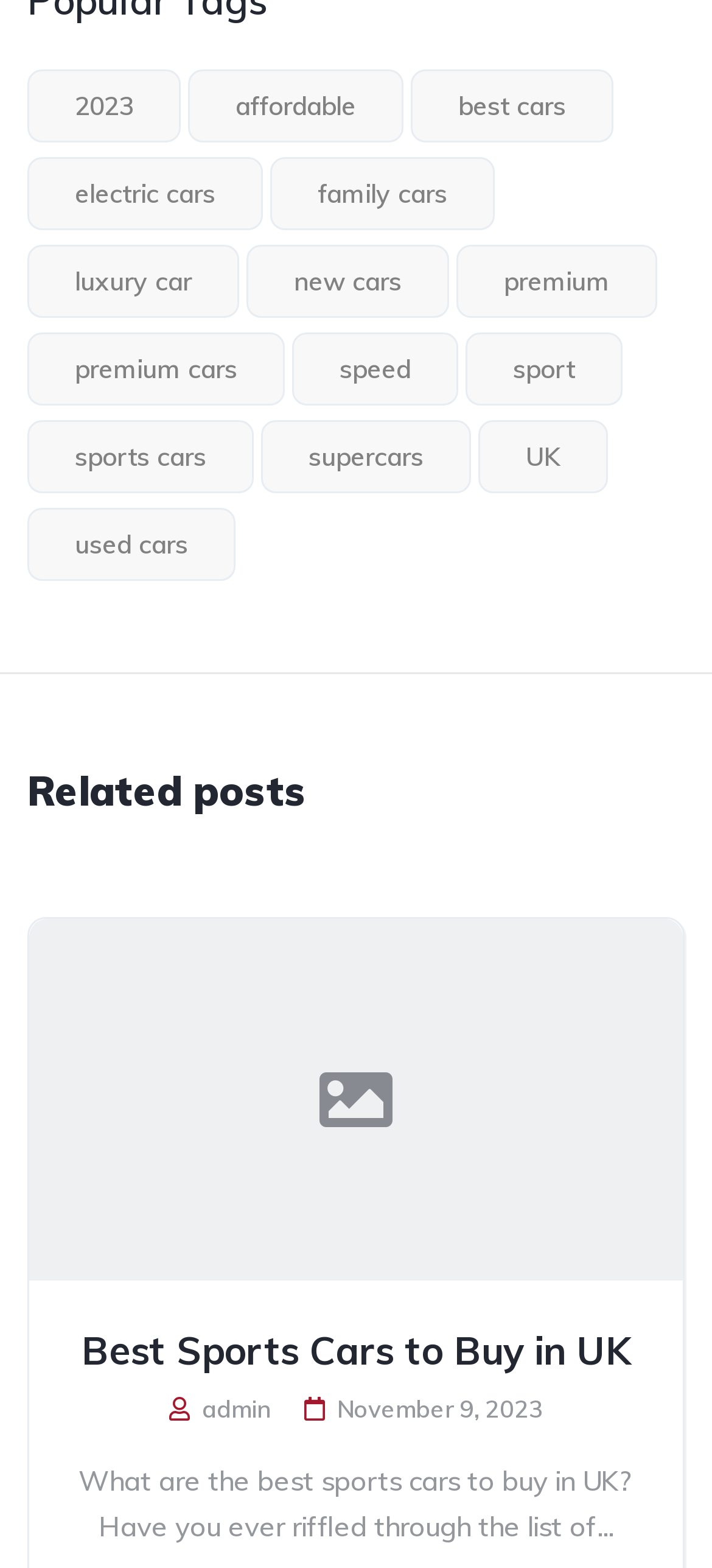Determine the bounding box coordinates of the clickable element to complete this instruction: "Click on '2023'". Provide the coordinates in the format of four float numbers between 0 and 1, [left, top, right, bottom].

[0.038, 0.044, 0.254, 0.09]